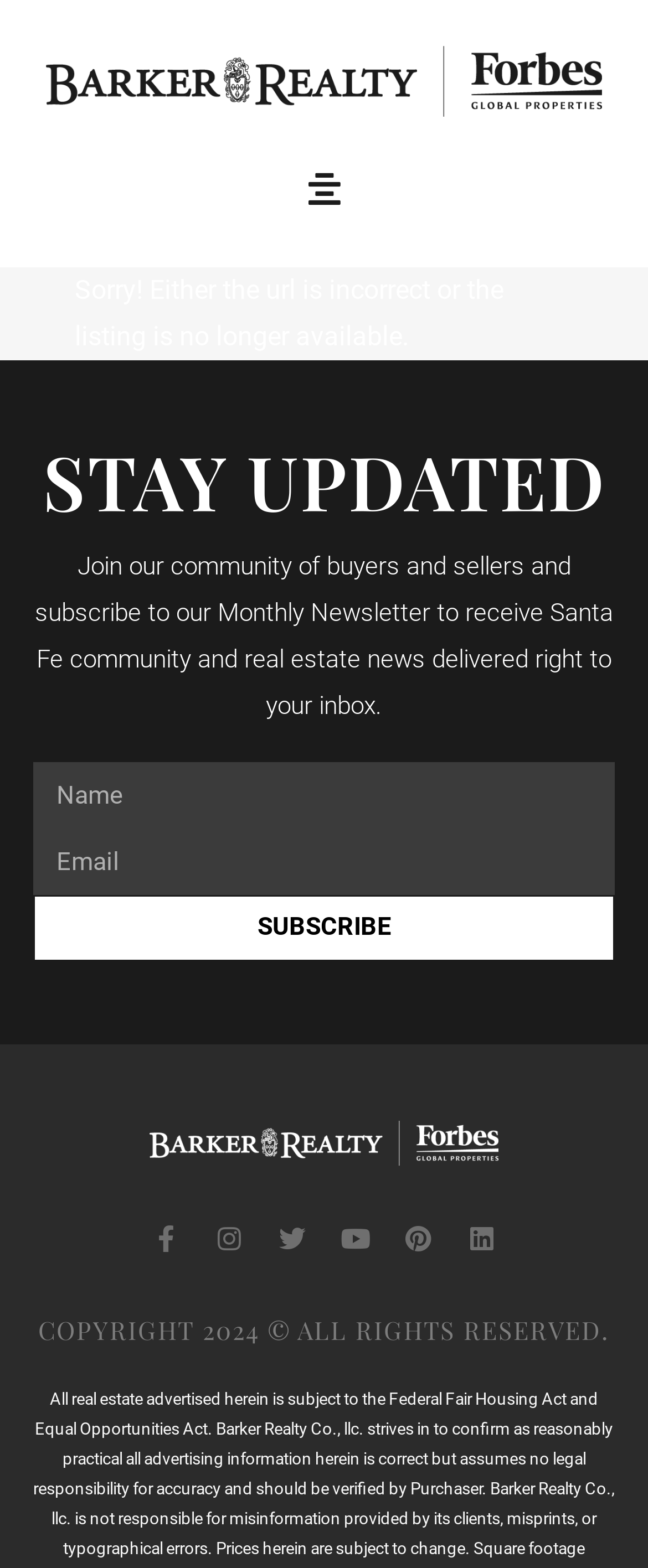Kindly determine the bounding box coordinates for the area that needs to be clicked to execute this instruction: "Enter your email".

[0.051, 0.528, 0.949, 0.571]